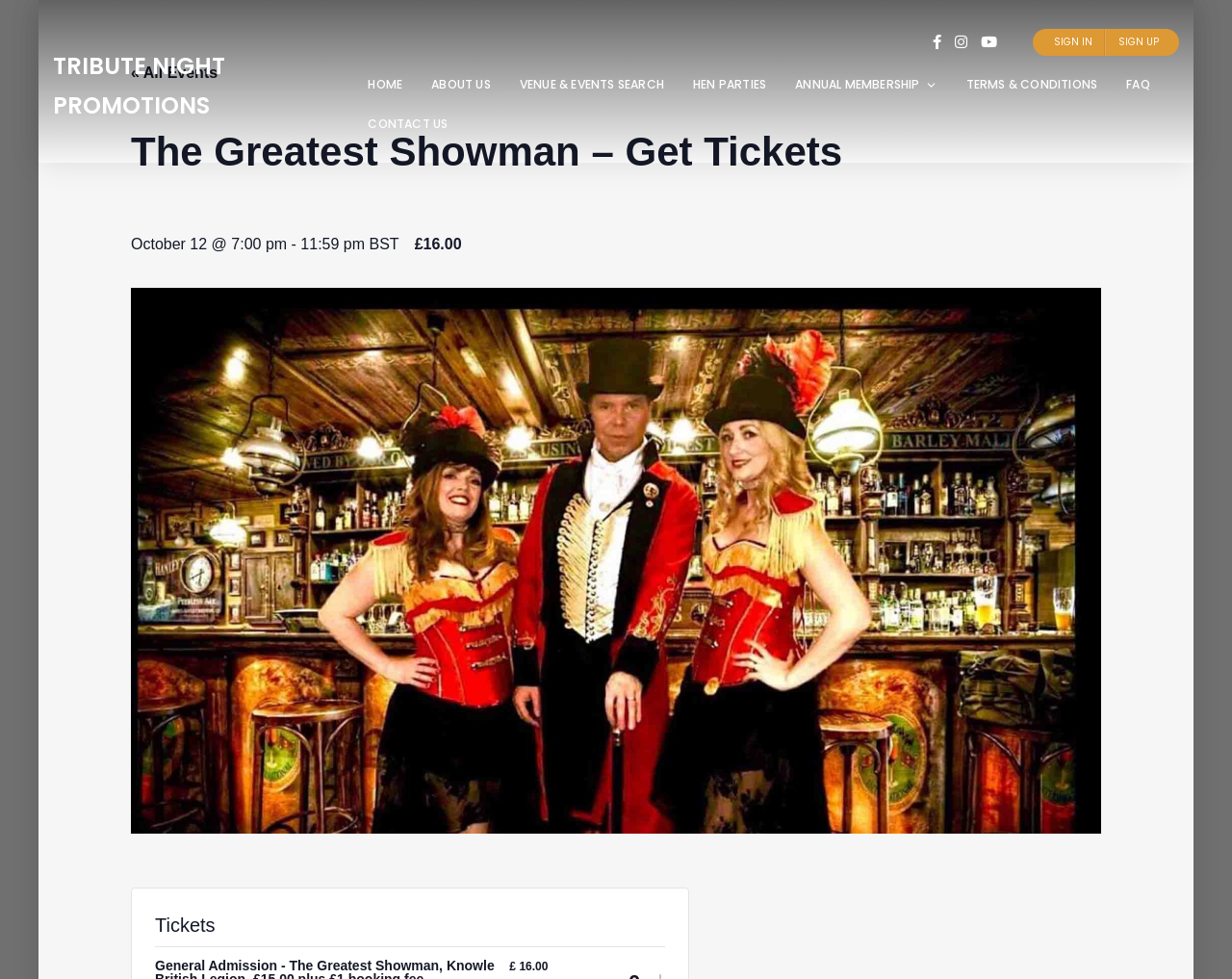Ascertain the bounding box coordinates for the UI element detailed here: "FAQ". The coordinates should be provided as [left, top, right, bottom] with each value being a float between 0 and 1.

[0.903, 0.067, 0.945, 0.107]